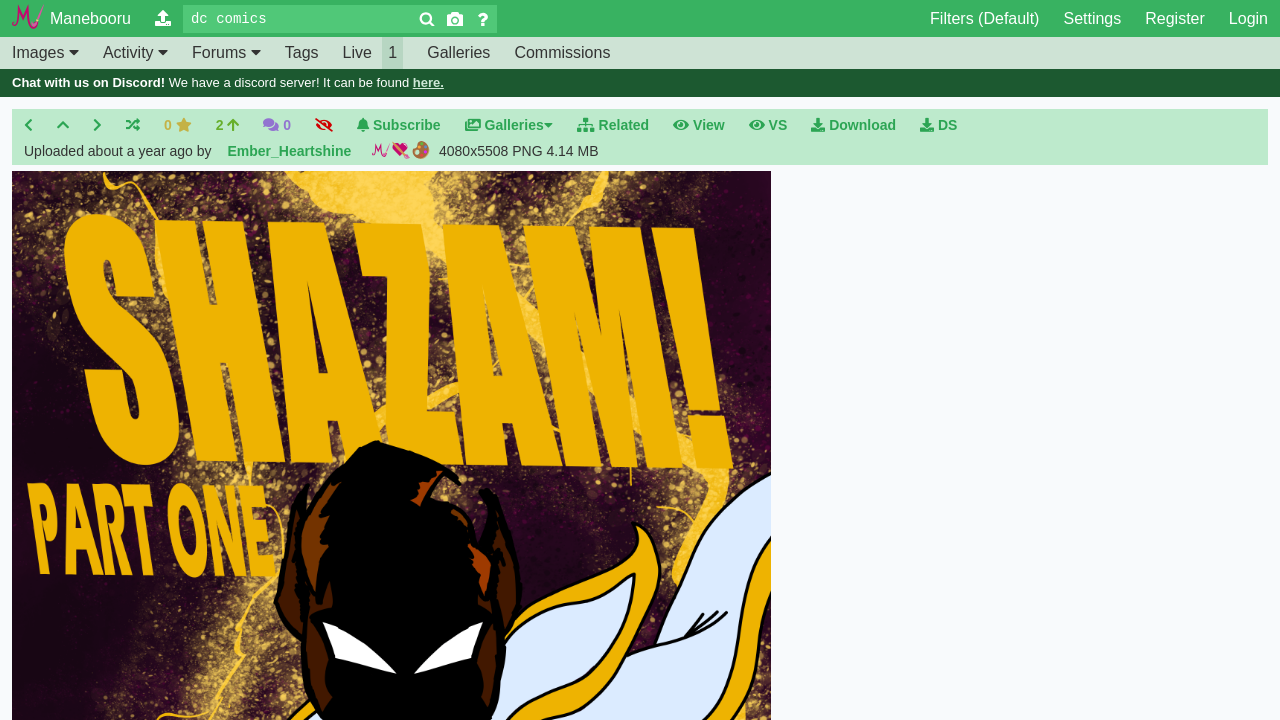What is the username of the uploader?
Analyze the image and deliver a detailed answer to the question.

The username of the uploader is located at the bottom of the webpage, where it says 'Uploaded by Ember_Heartshine'.